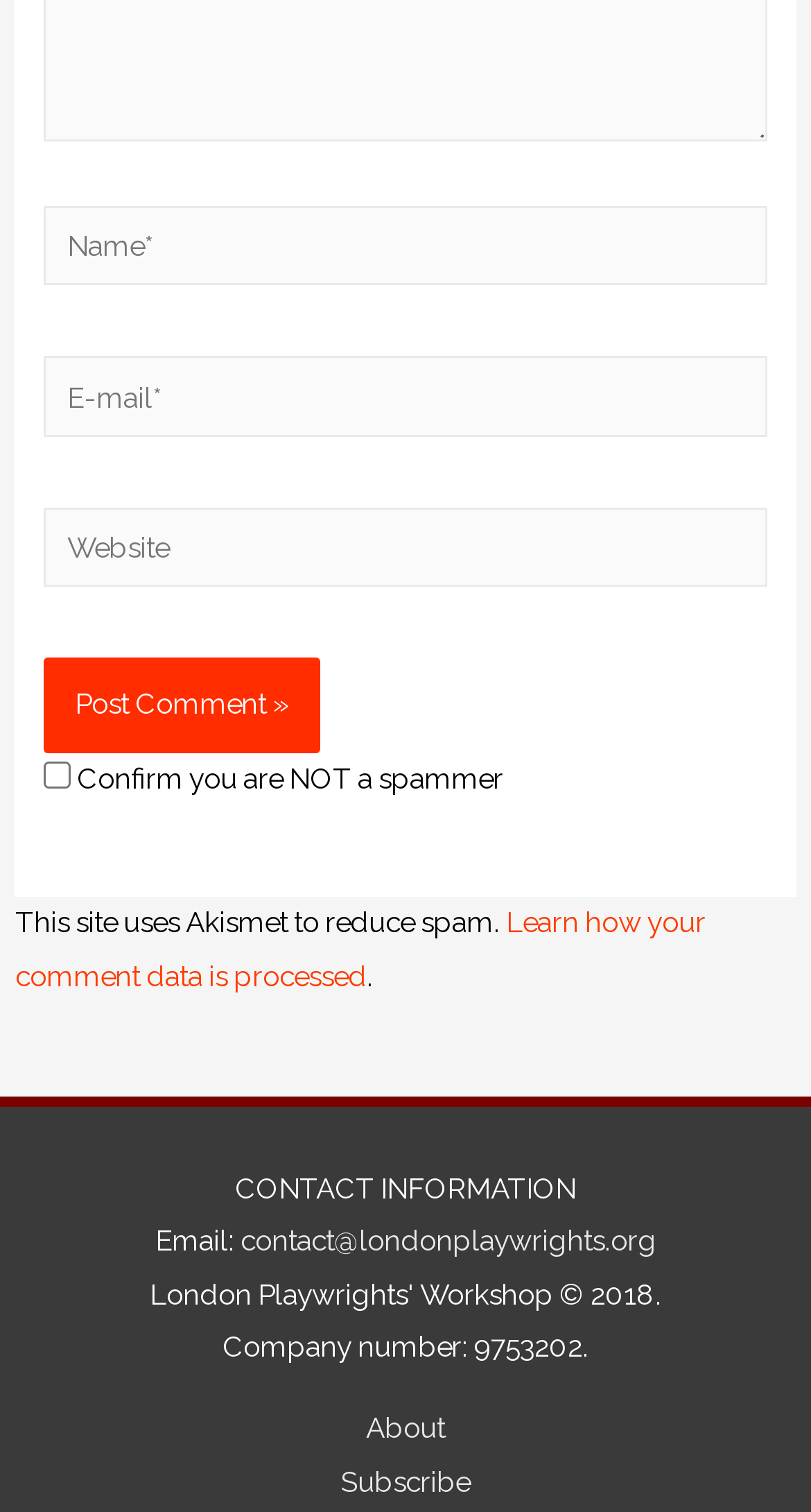Locate the bounding box coordinates of the element that needs to be clicked to carry out the instruction: "Check the spammer confirmation". The coordinates should be given as four float numbers ranging from 0 to 1, i.e., [left, top, right, bottom].

[0.054, 0.503, 0.087, 0.521]